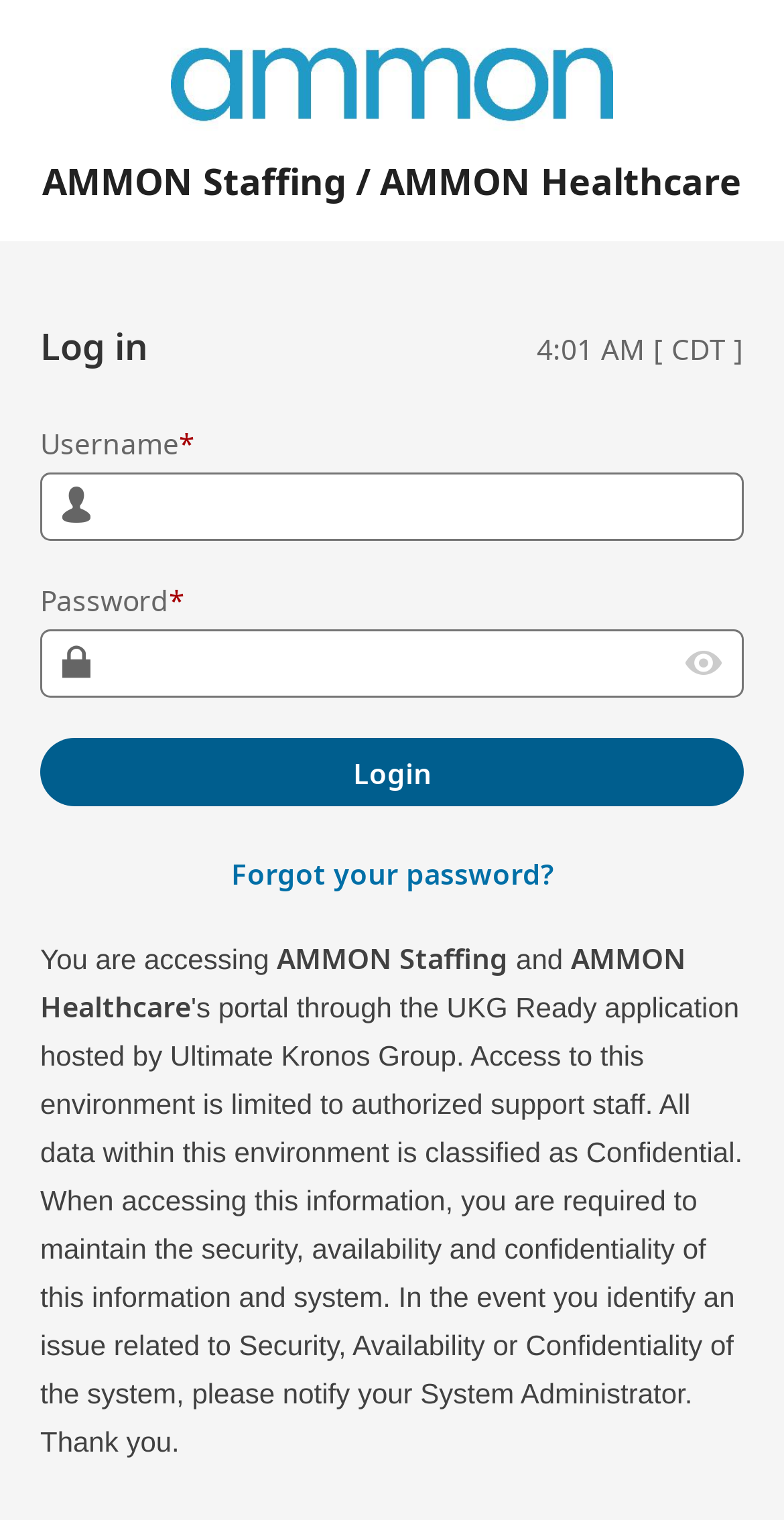What is the company name on the logo?
Kindly give a detailed and elaborate answer to the question.

The company name on the logo can be found by looking at the image element with the text 'AMMON STAFFING' which is located at the top of the page.